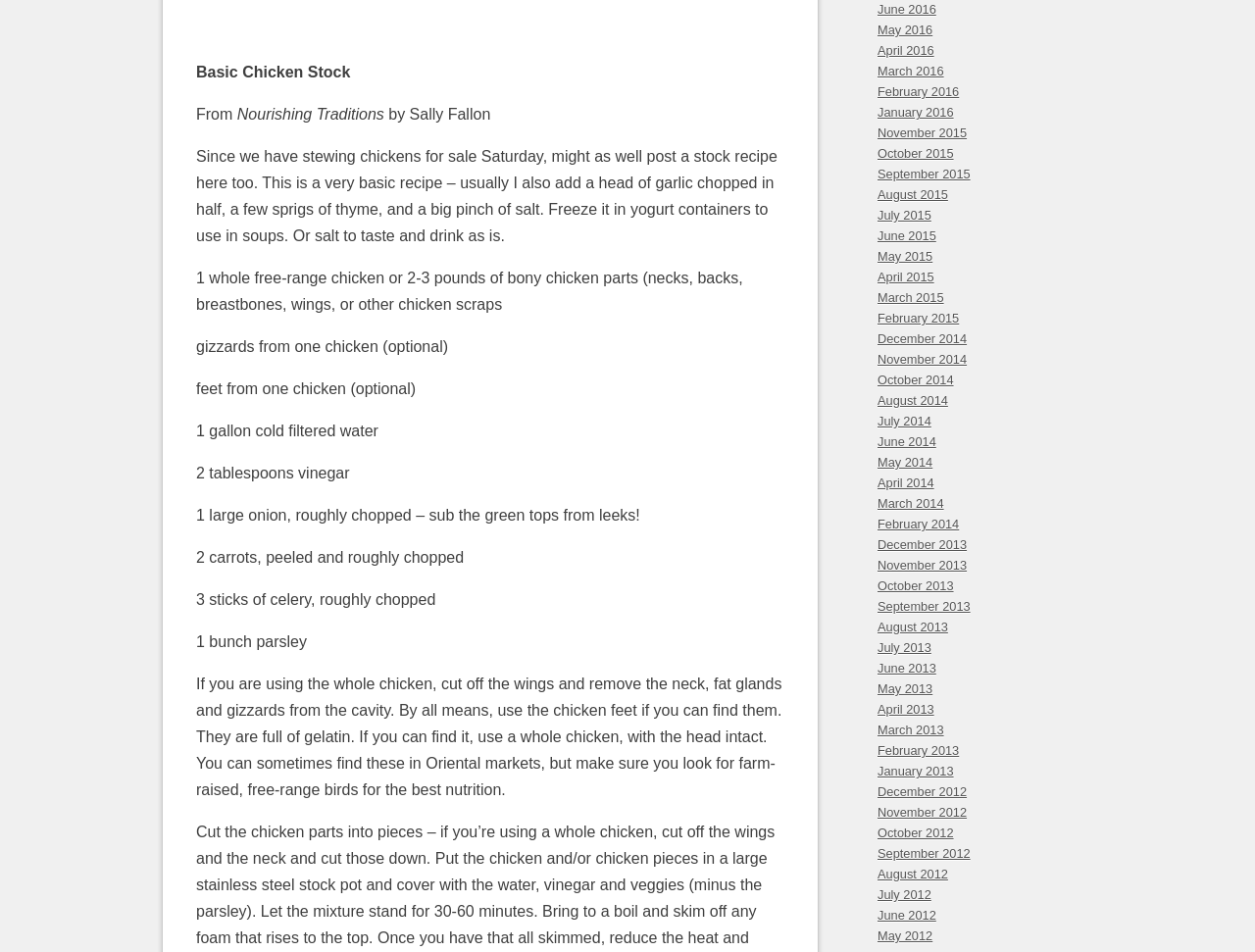Show the bounding box coordinates for the HTML element as described: "September 2013".

[0.699, 0.627, 0.871, 0.647]